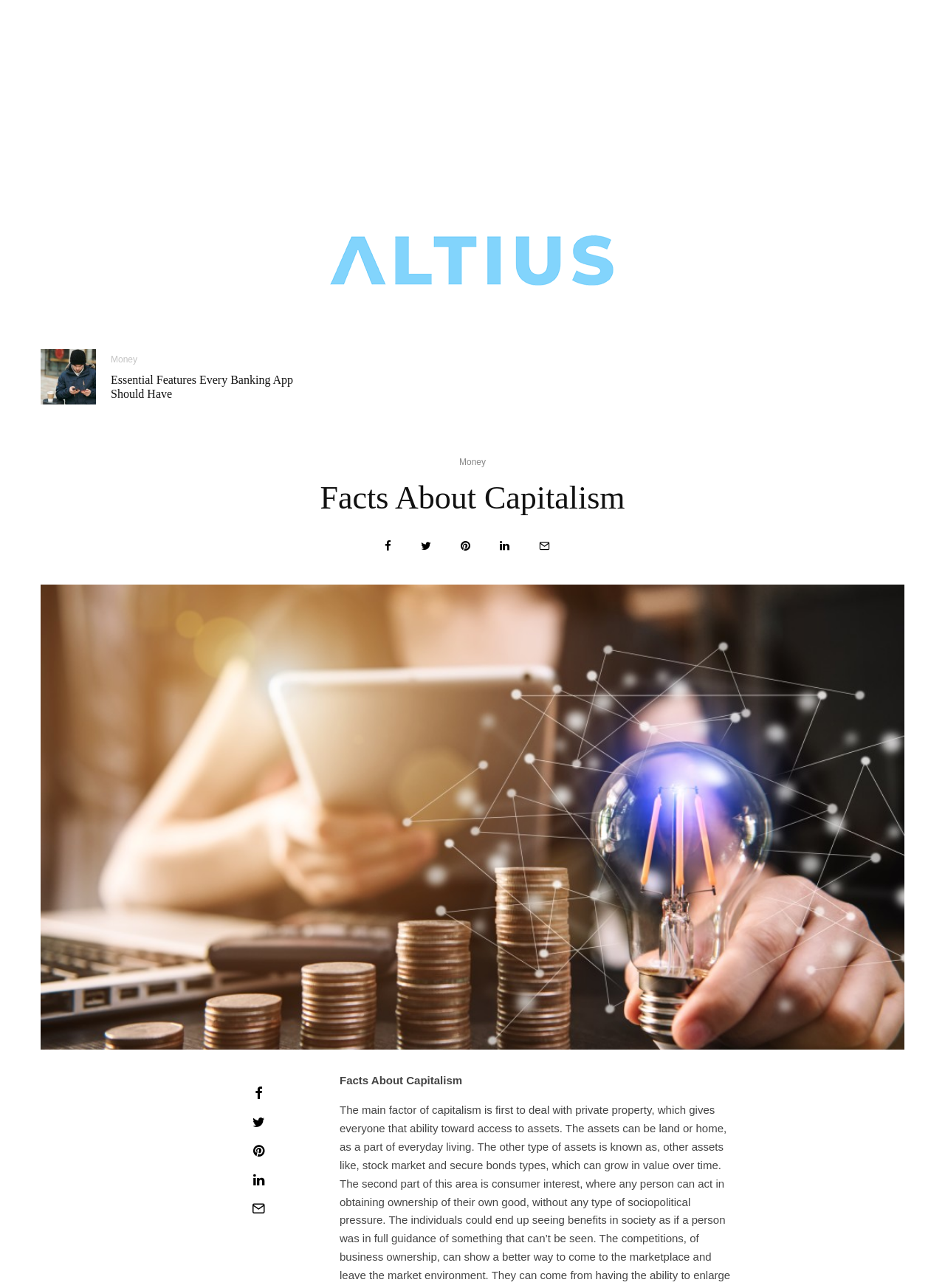How many links are there in the second article?
Based on the image, provide your answer in one word or phrase.

3